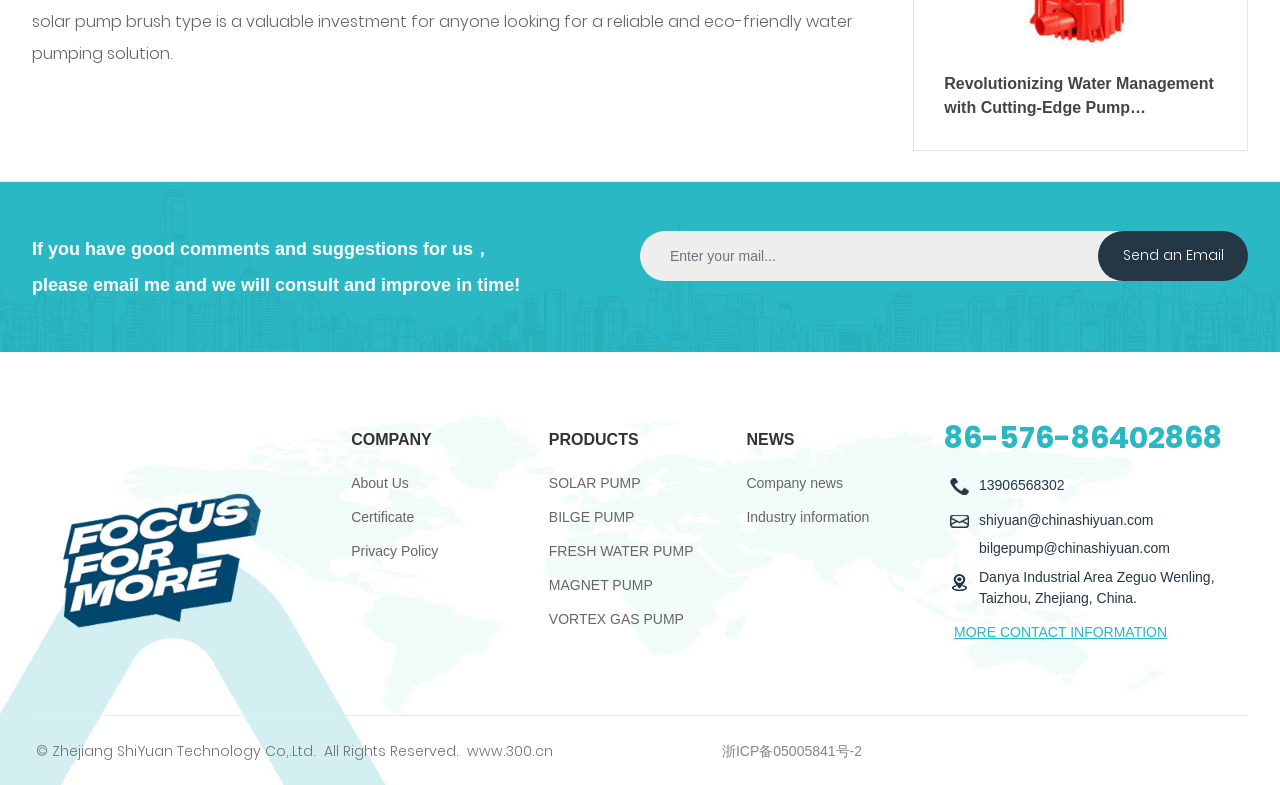Pinpoint the bounding box coordinates of the clickable element to carry out the following instruction: "View company news."

[0.583, 0.605, 0.659, 0.625]